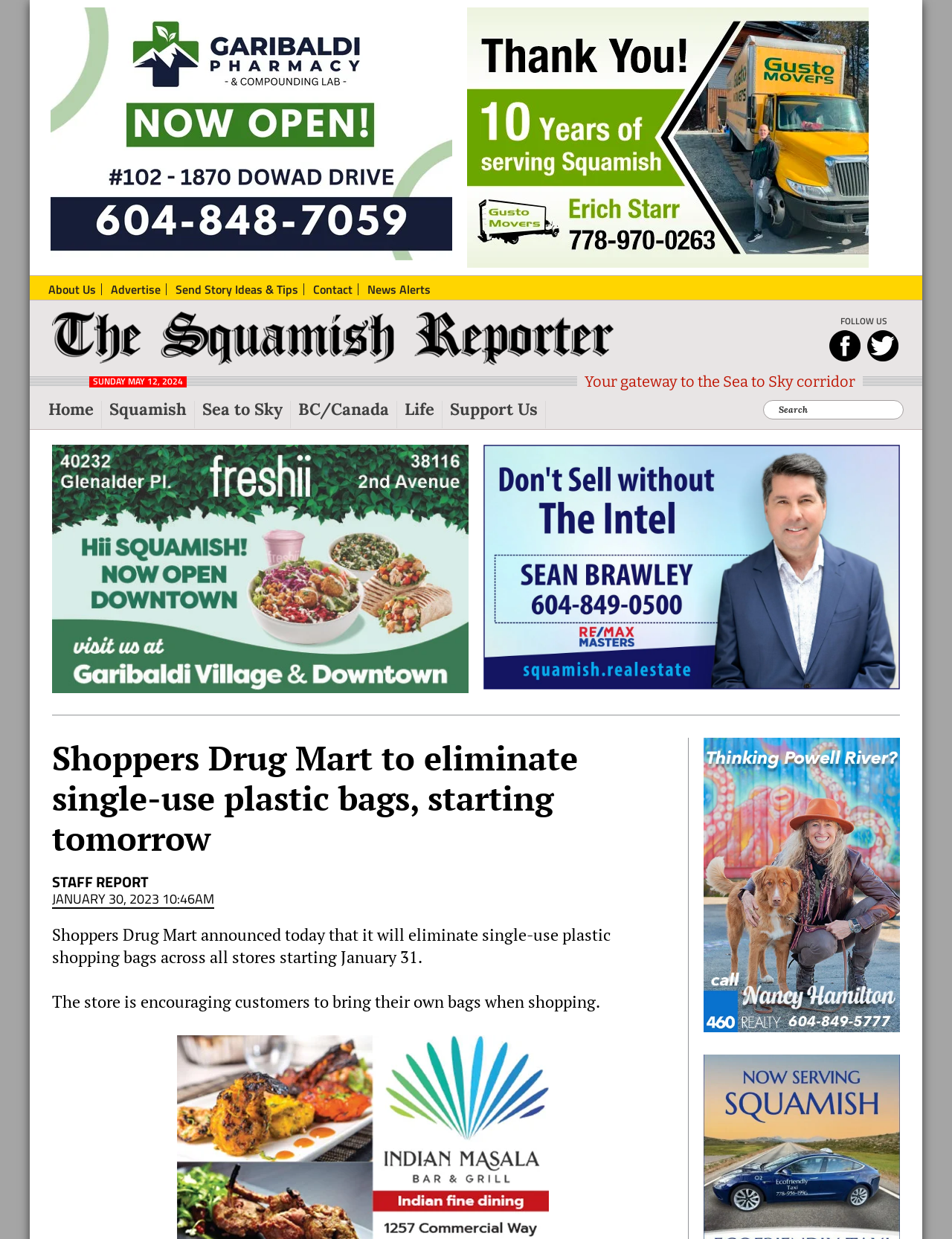Reply to the question with a single word or phrase:
How many social media links are present in the 'FOLLOW US' section?

2